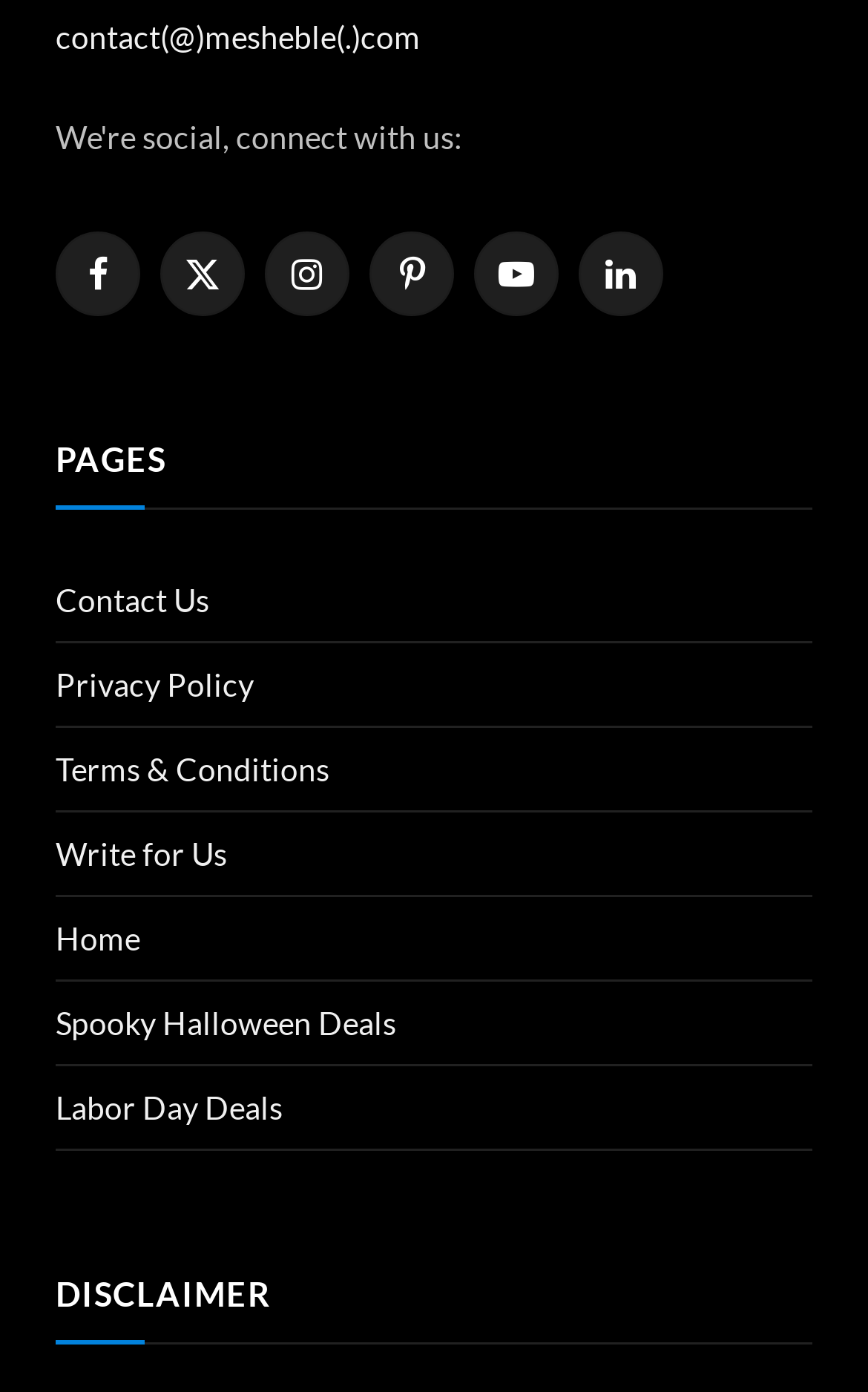Please give a succinct answer using a single word or phrase:
How many social media links are there?

7